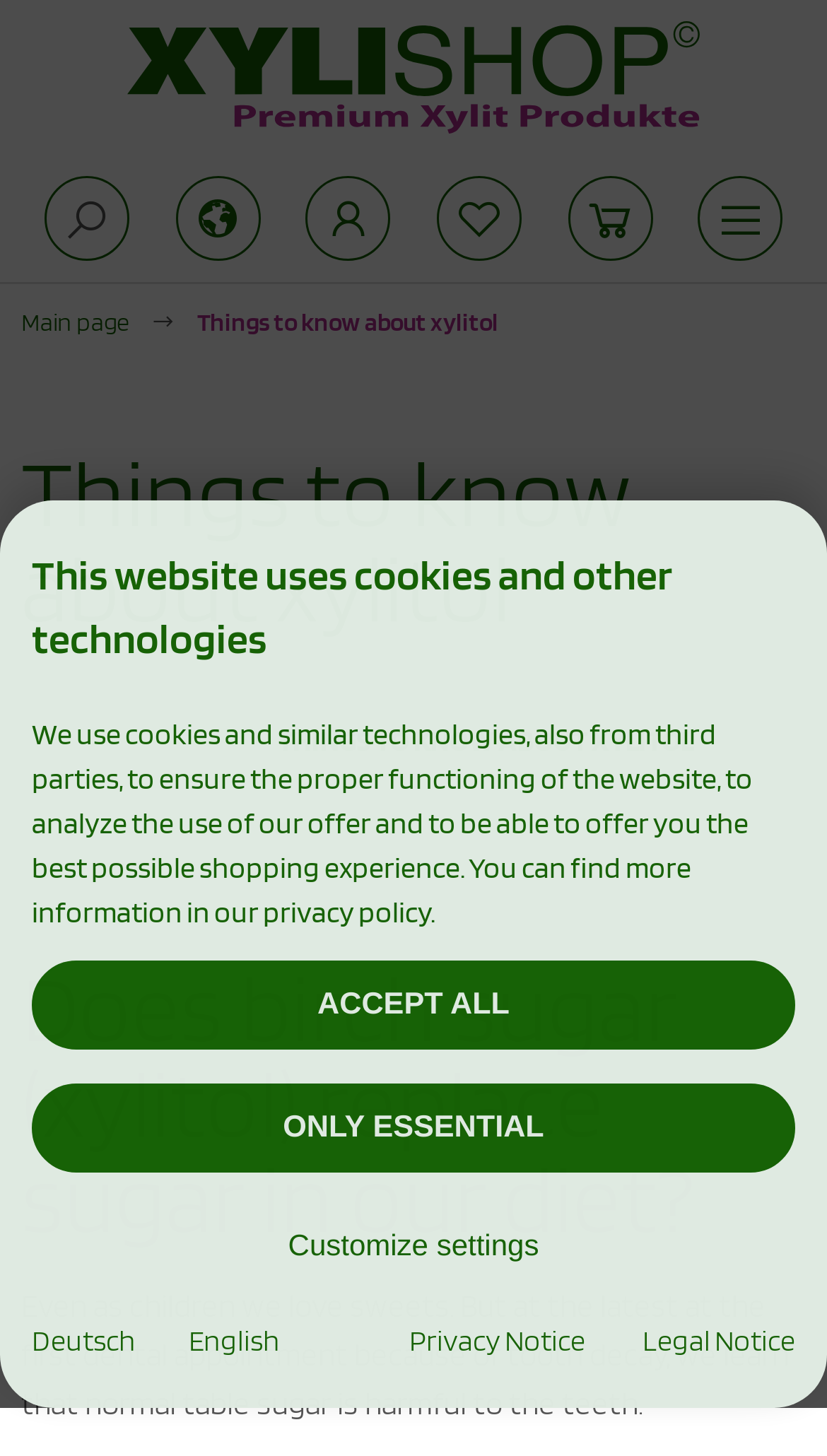What is the purpose of the buttons at the bottom of the webpage?
Look at the screenshot and give a one-word or phrase answer.

To manage cookie settings